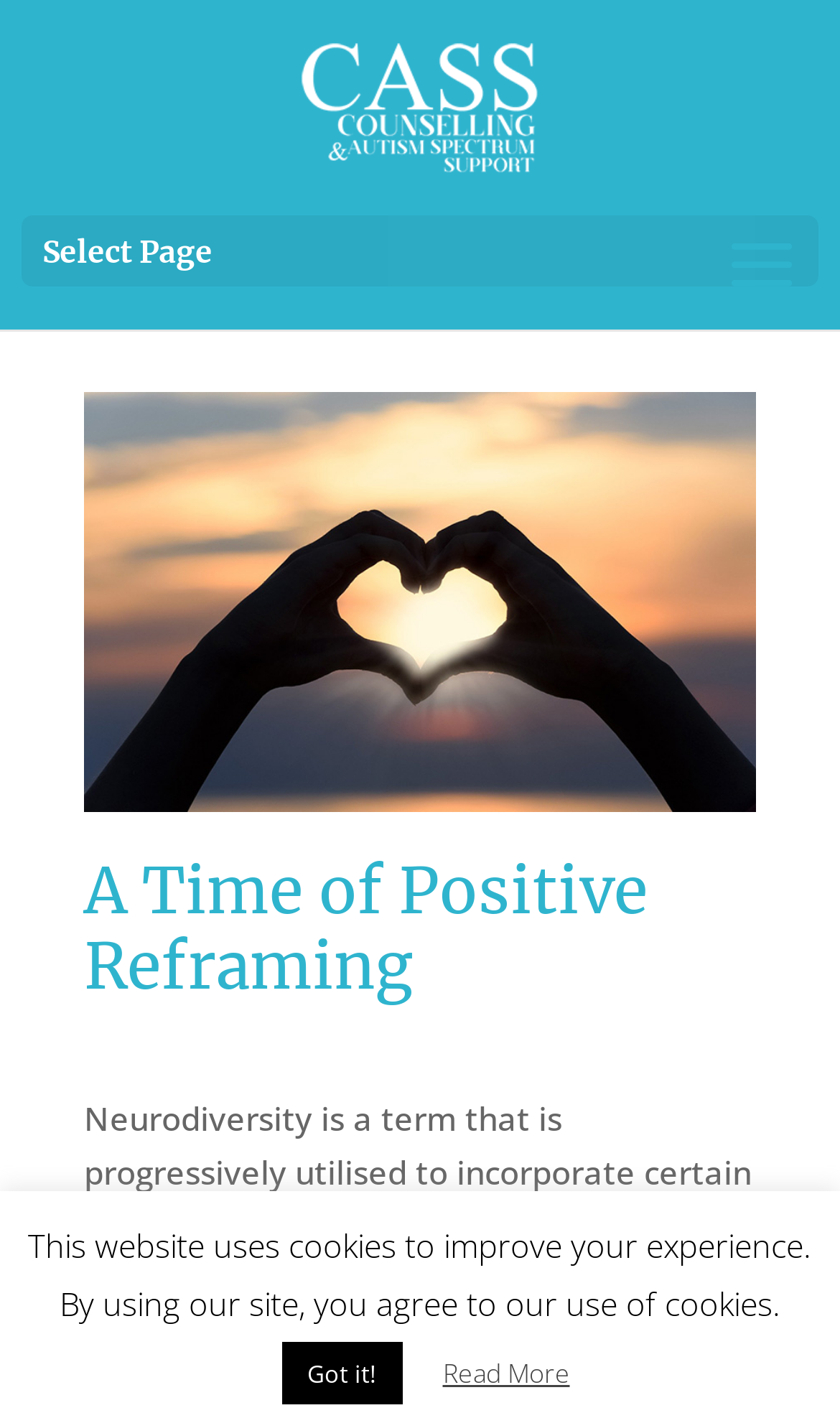Please provide a detailed answer to the question below by examining the image:
What is the text above the main image?

The text above the main image is a heading that reads 'A Time of Positive Reframing', which is likely the title of the webpage or the main topic being discussed.